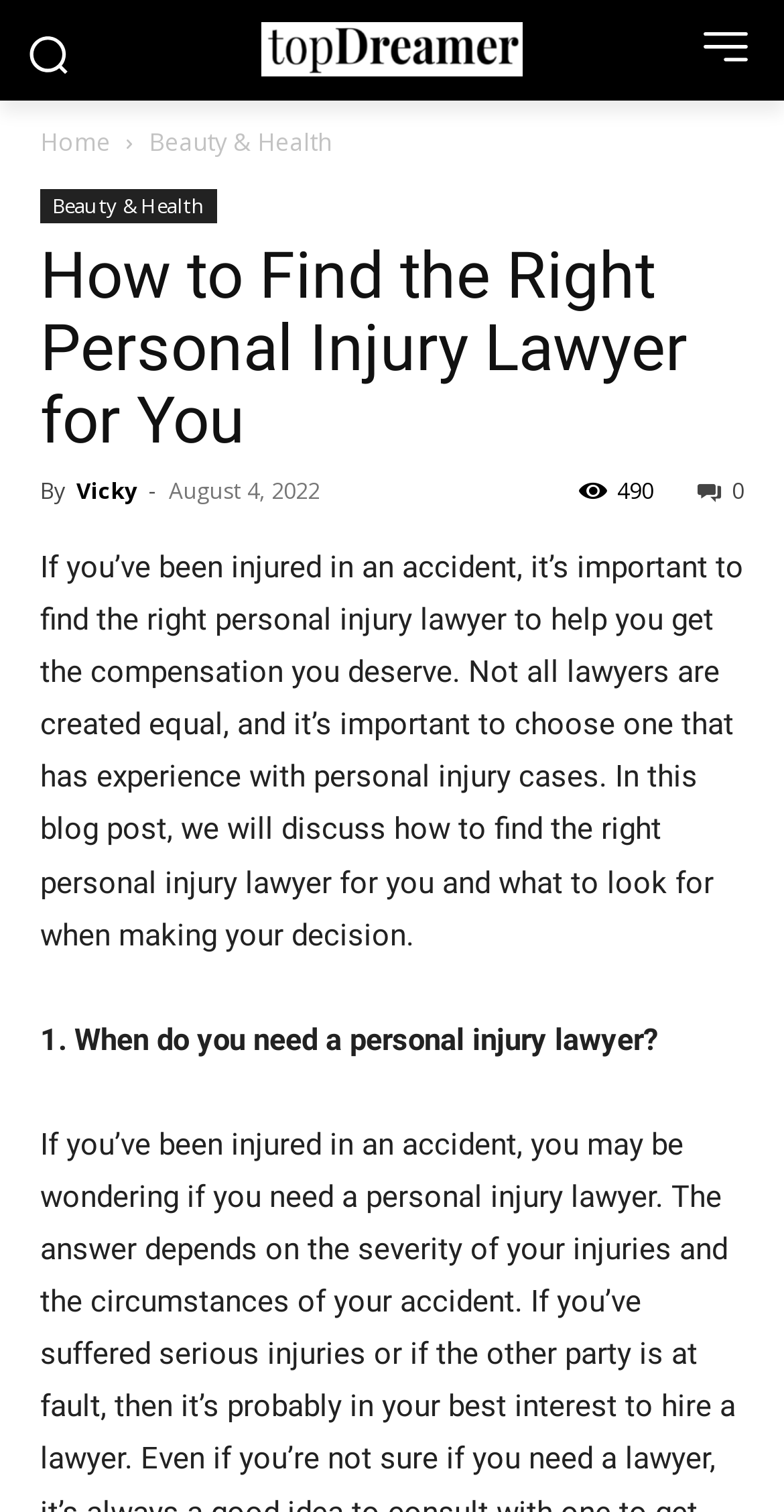Please examine the image and provide a detailed answer to the question: What is the date of the current article?

I found the date of the article by looking at the header section of the webpage, where it says 'August 4, 2022'.